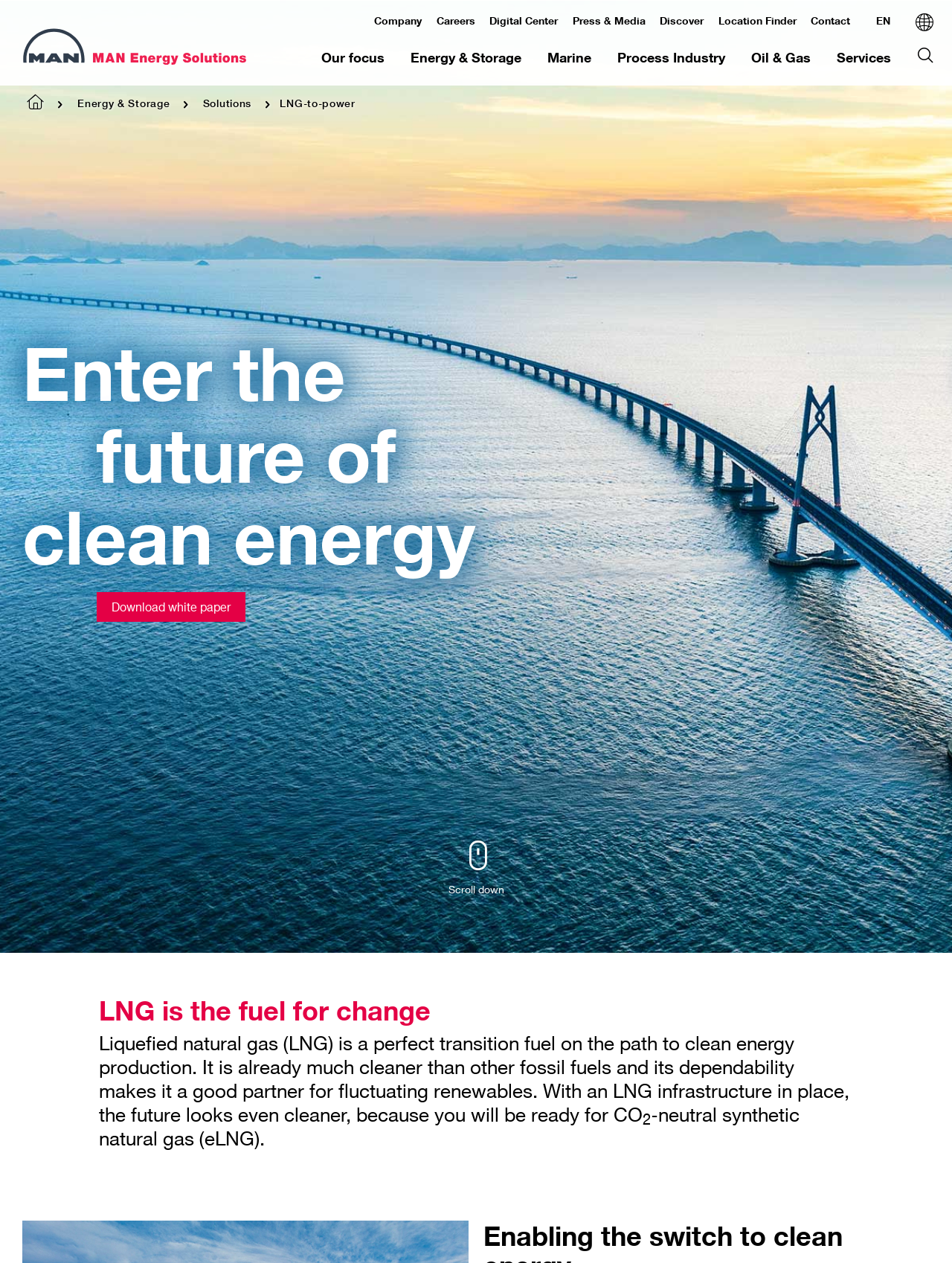Calculate the bounding box coordinates for the UI element based on the following description: "Download white paper". Ensure the coordinates are four float numbers between 0 and 1, i.e., [left, top, right, bottom].

[0.102, 0.468, 0.258, 0.492]